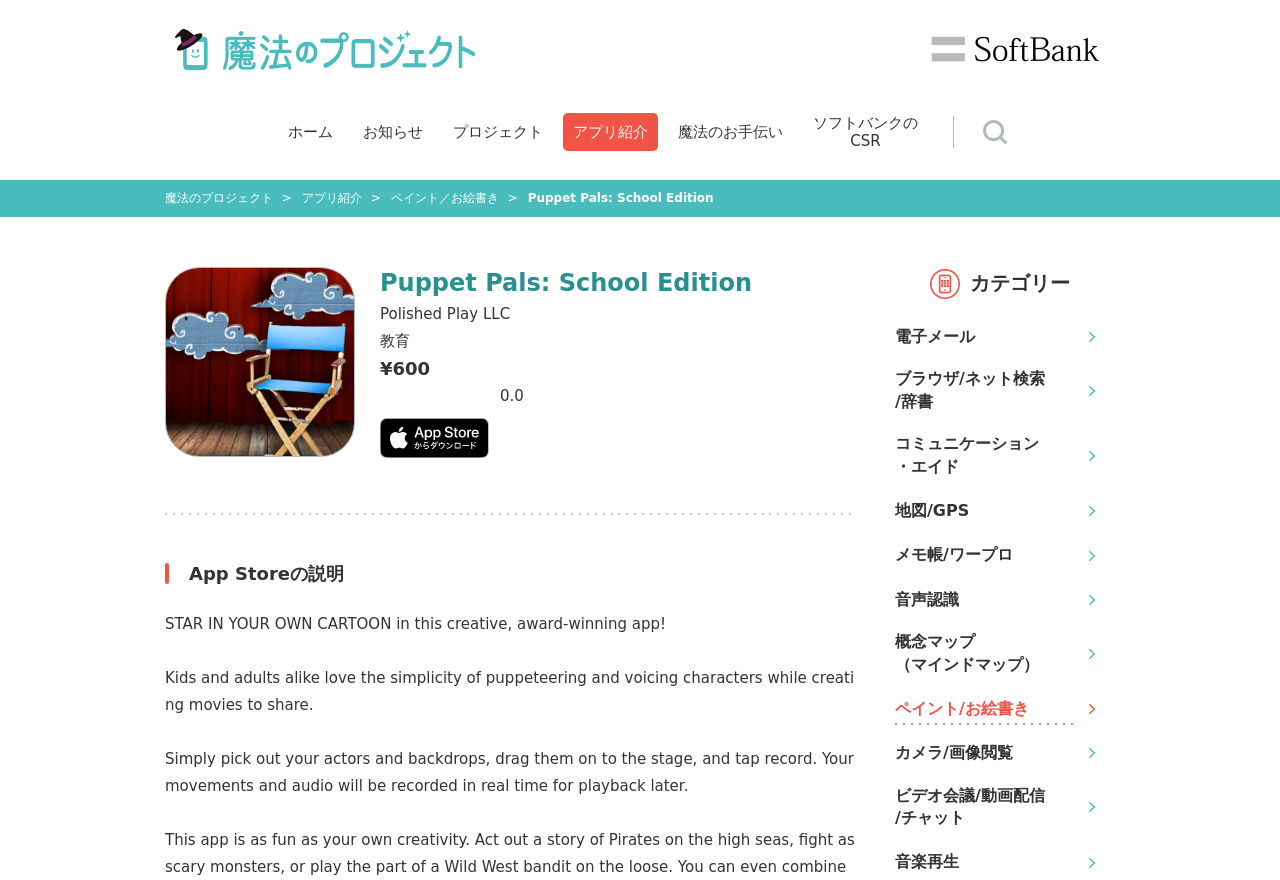Locate and generate the text content of the webpage's heading.

Puppet Pals: School Edition